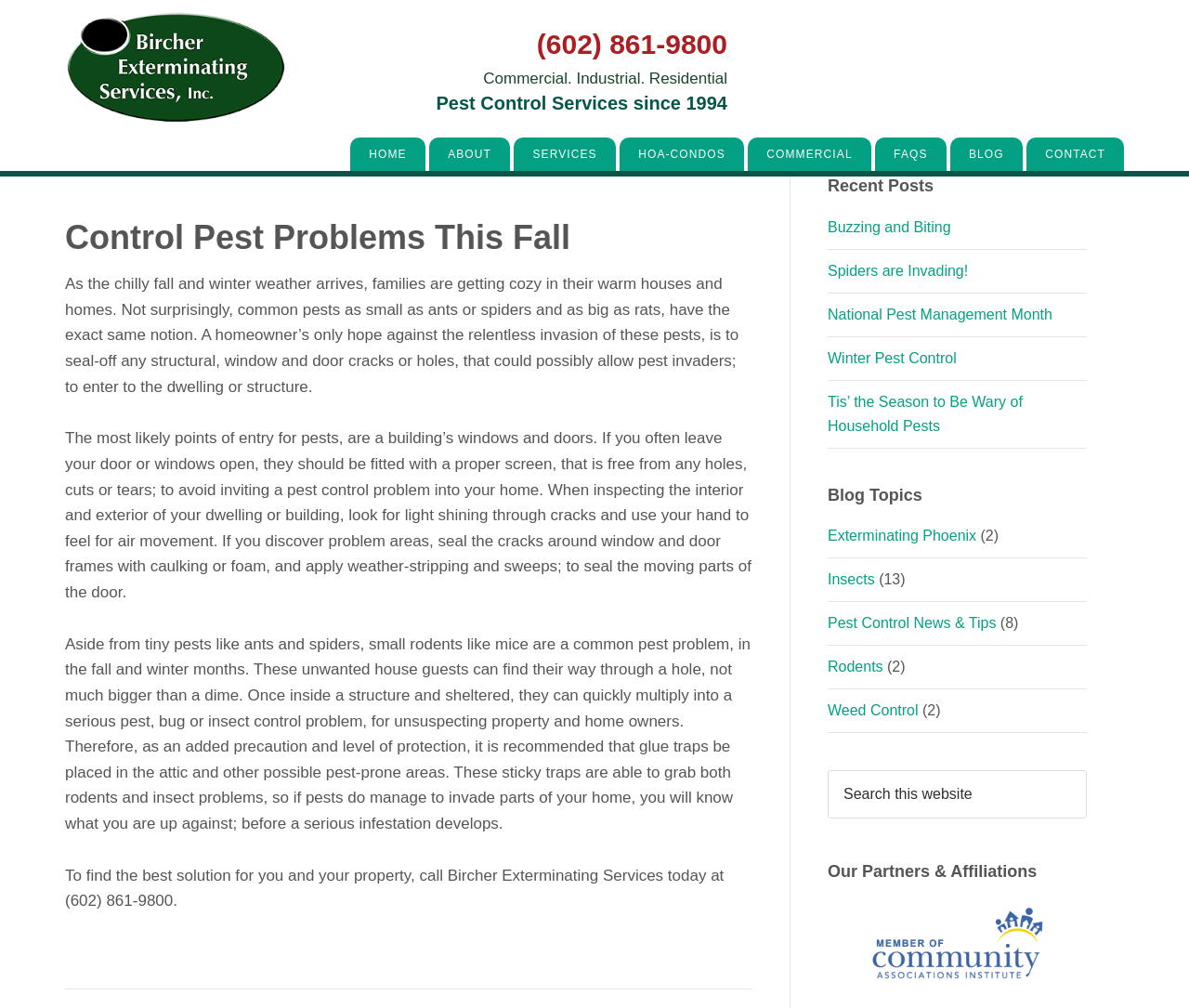Please identify the bounding box coordinates of where to click in order to follow the instruction: "Search for something".

None